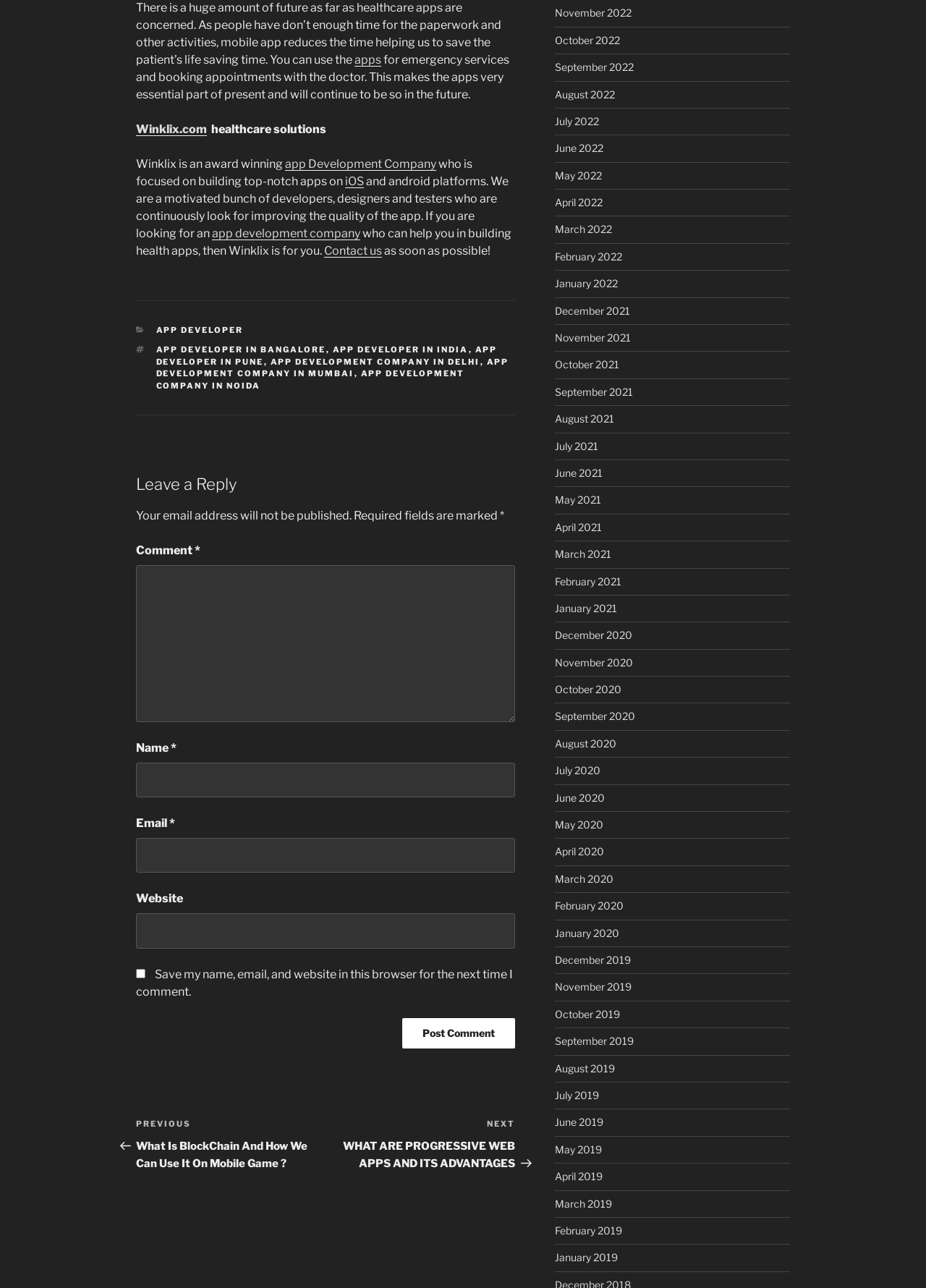Please identify the bounding box coordinates of the element I need to click to follow this instruction: "Click on the 'Contact us' link".

[0.35, 0.189, 0.412, 0.2]